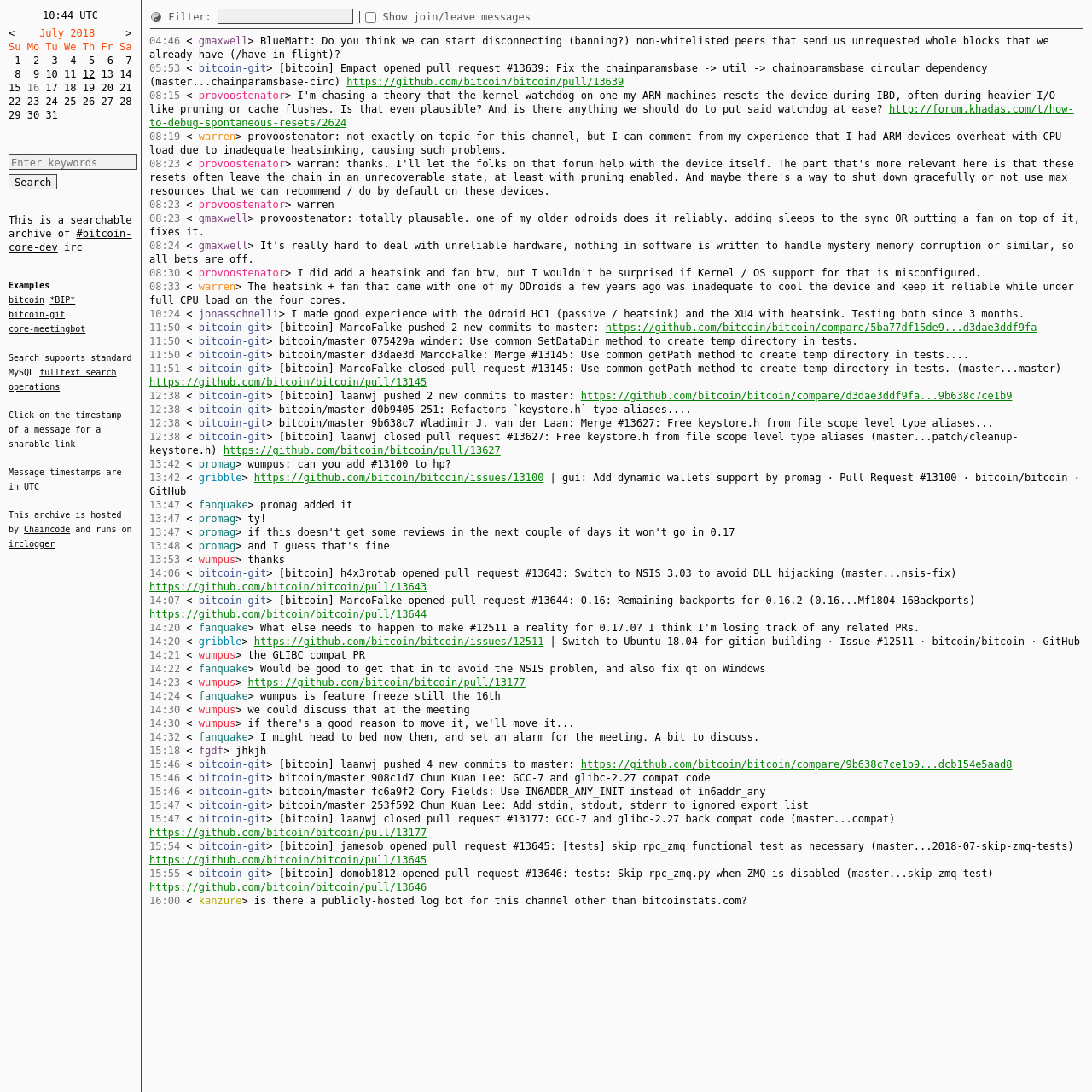Provide a short, one-word or phrase answer to the question below:
What is the function of the 'Search' button?

Search the irc logs